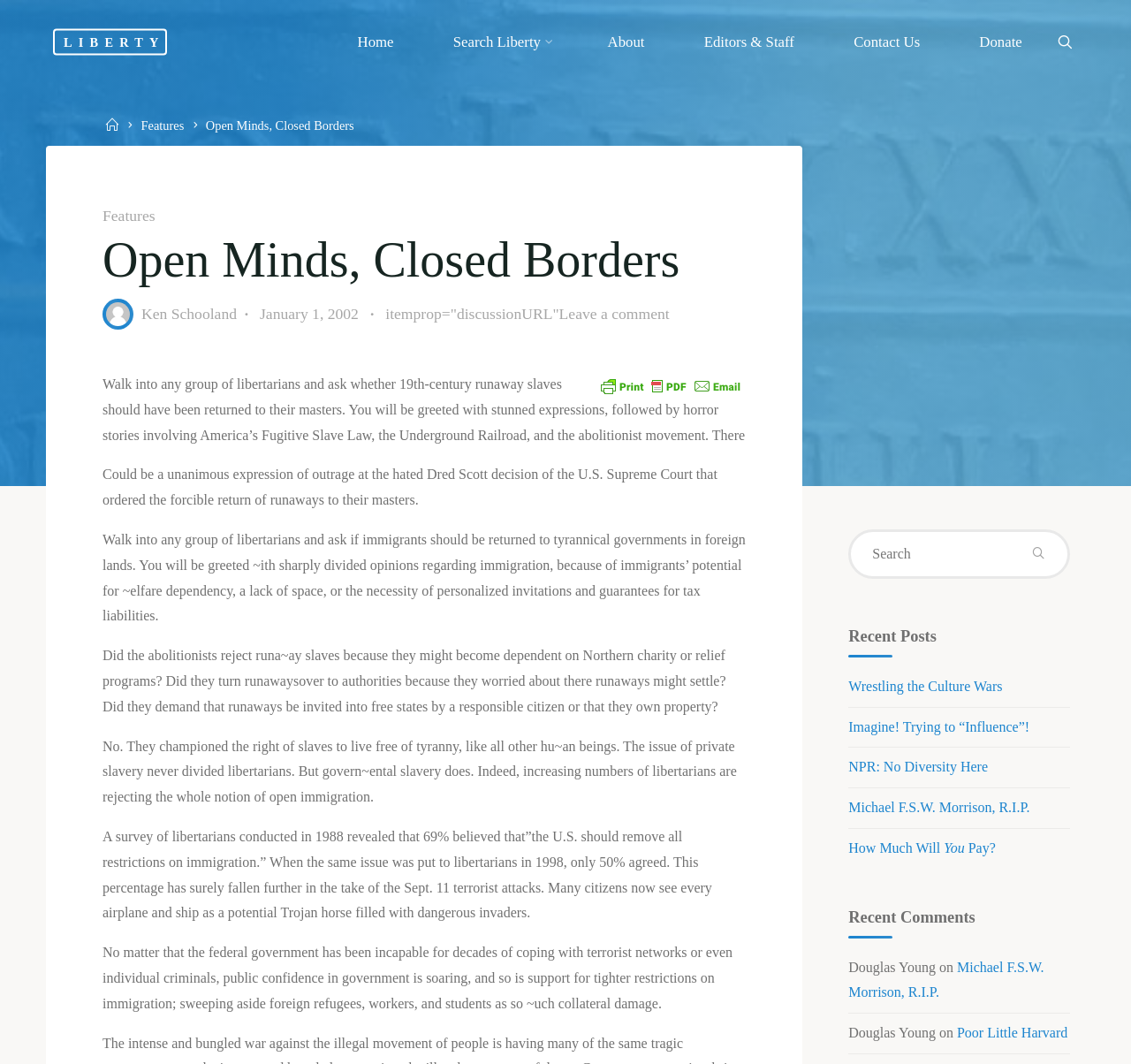How many links are in the primary menu?
Use the information from the screenshot to give a comprehensive response to the question.

The primary menu is a navigation element with the text 'Primary Menu'. It contains 7 link elements, namely 'Home', 'Search Liberty', 'About', 'Editors & Staff', 'Contact Us', 'Donate', and 'Search'.